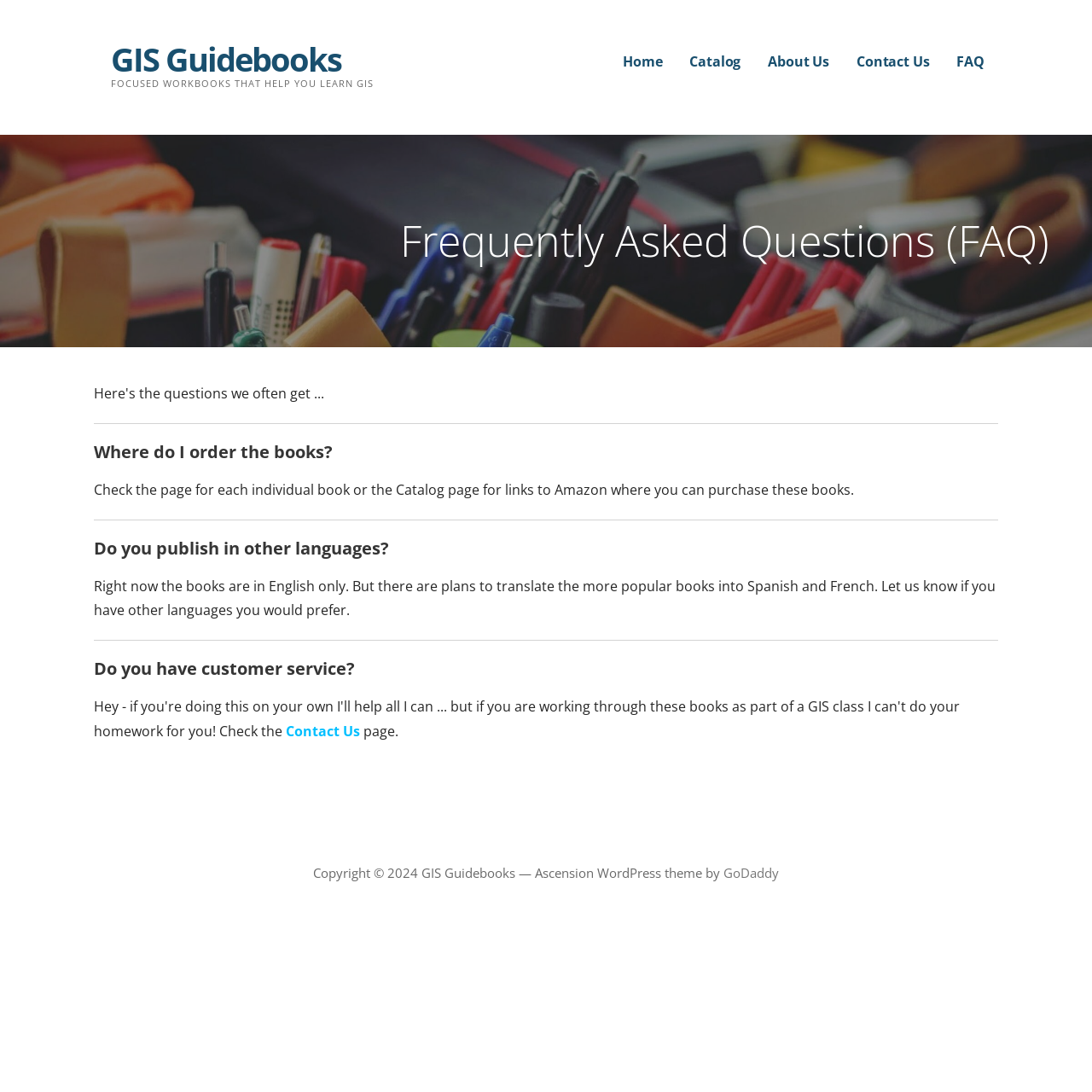Show the bounding box coordinates for the HTML element described as: "Developer You Can Trust".

None